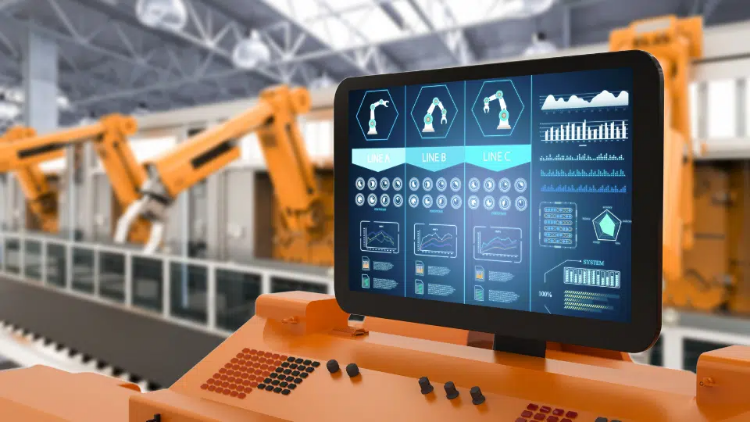Describe every aspect of the image in detail.

The image showcases a futuristic machine shop environment where automation technology is at the forefront. A prominent digital control panel displays various graphical interfaces and operational data for three distinct production lines labeled "LINE A," "LINE B," and "LINE C." The vibrant graphics on the screen include icons representing robotic arms and various production metrics, such as efficiency graphs and system performance indicators.

In the background, several robotic arms are visible, emphasizing the integration of automation within the manufacturing process. This scene reflects the ongoing shift toward automation in advanced machine shops, a trend that has been highlighted recently as vital for maintaining competitiveness in the industry. With advanced manufacturing technologies becoming more accessible, even small to medium-sized shops can now adopt these innovations to improve productivity and handle repetitive tasks efficiently.